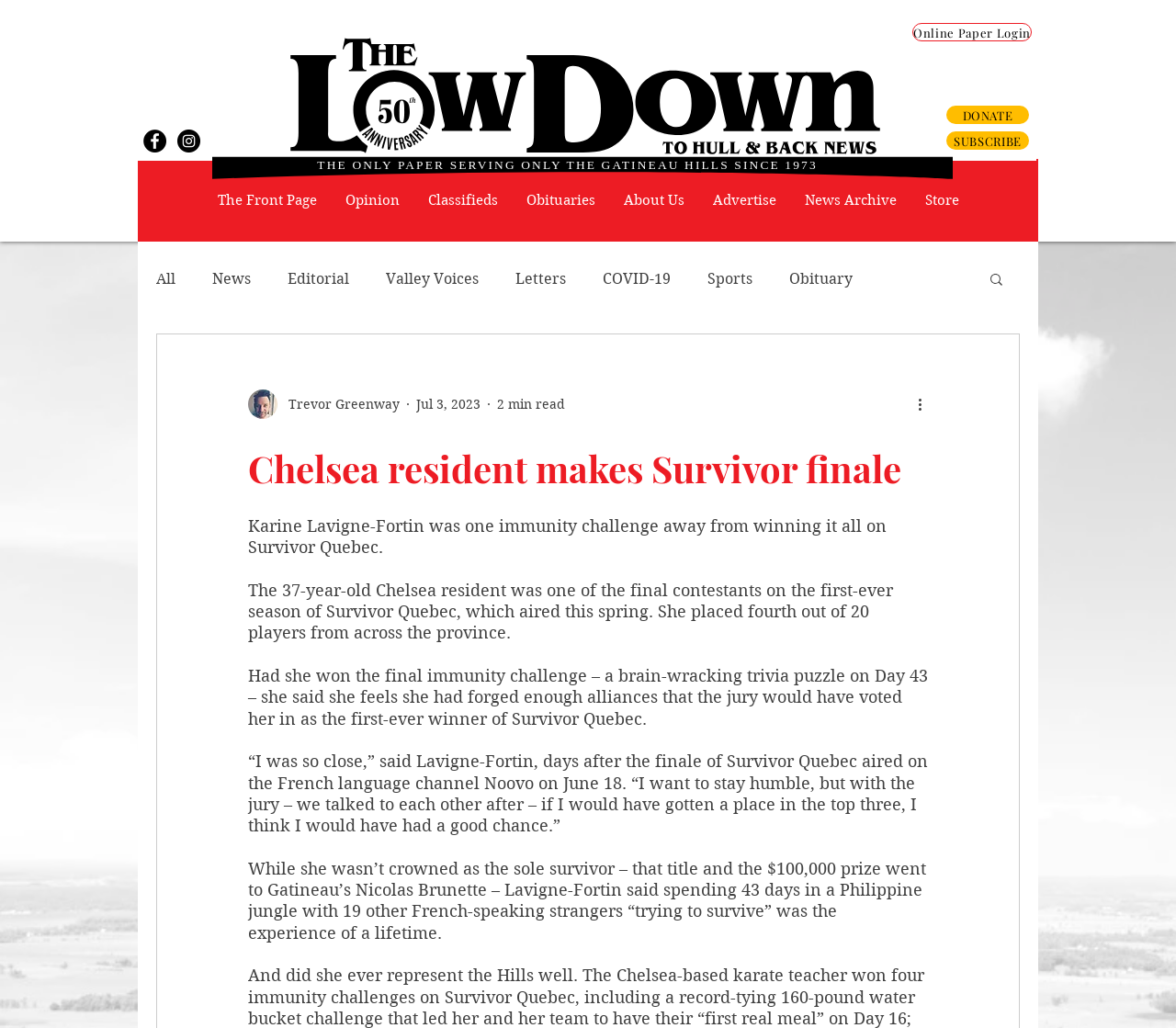Please identify the coordinates of the bounding box for the clickable region that will accomplish this instruction: "View the 'Gallery'".

None